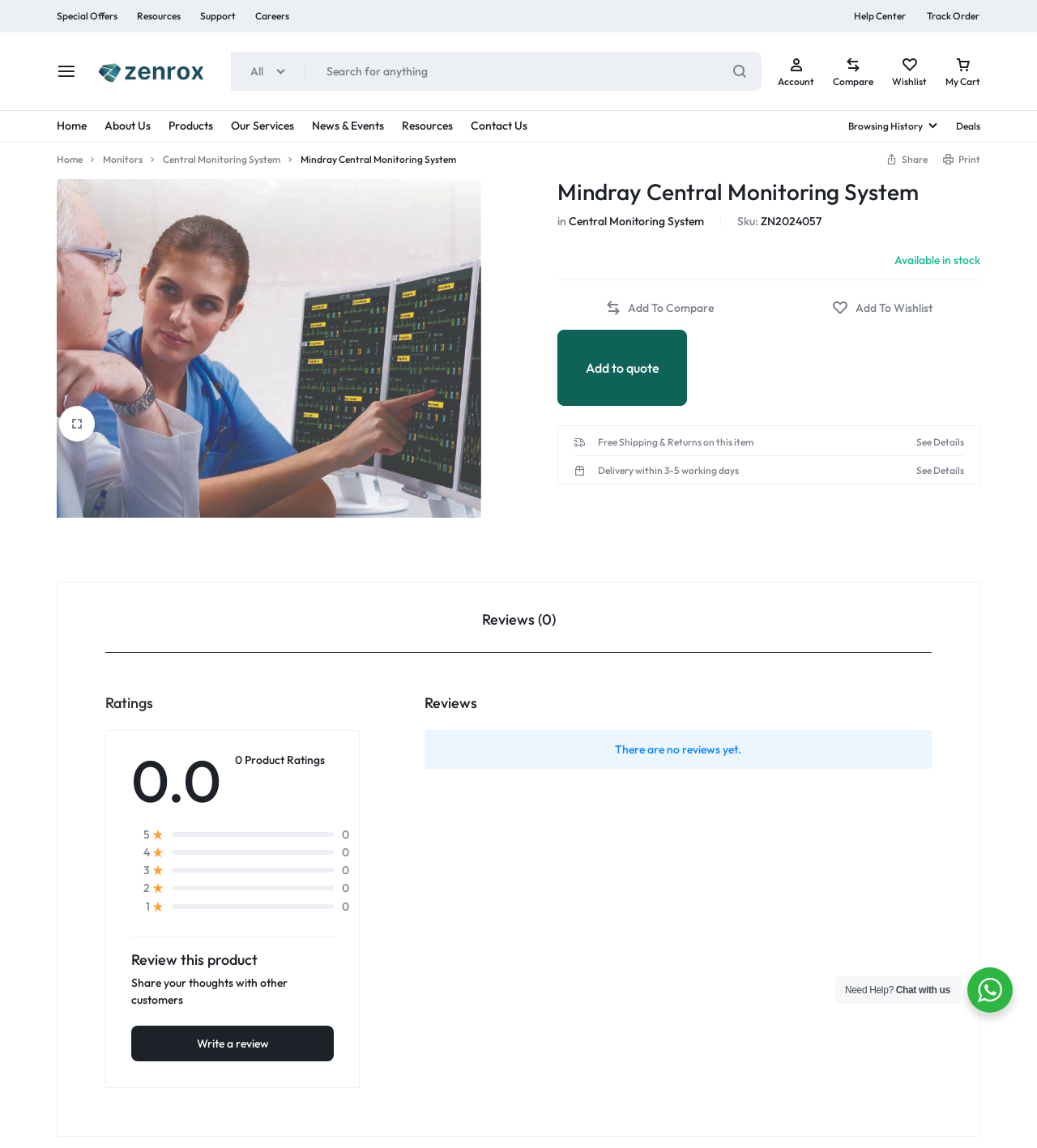How many tabs are there in the tablist?
Give a single word or phrase answer based on the content of the image.

1